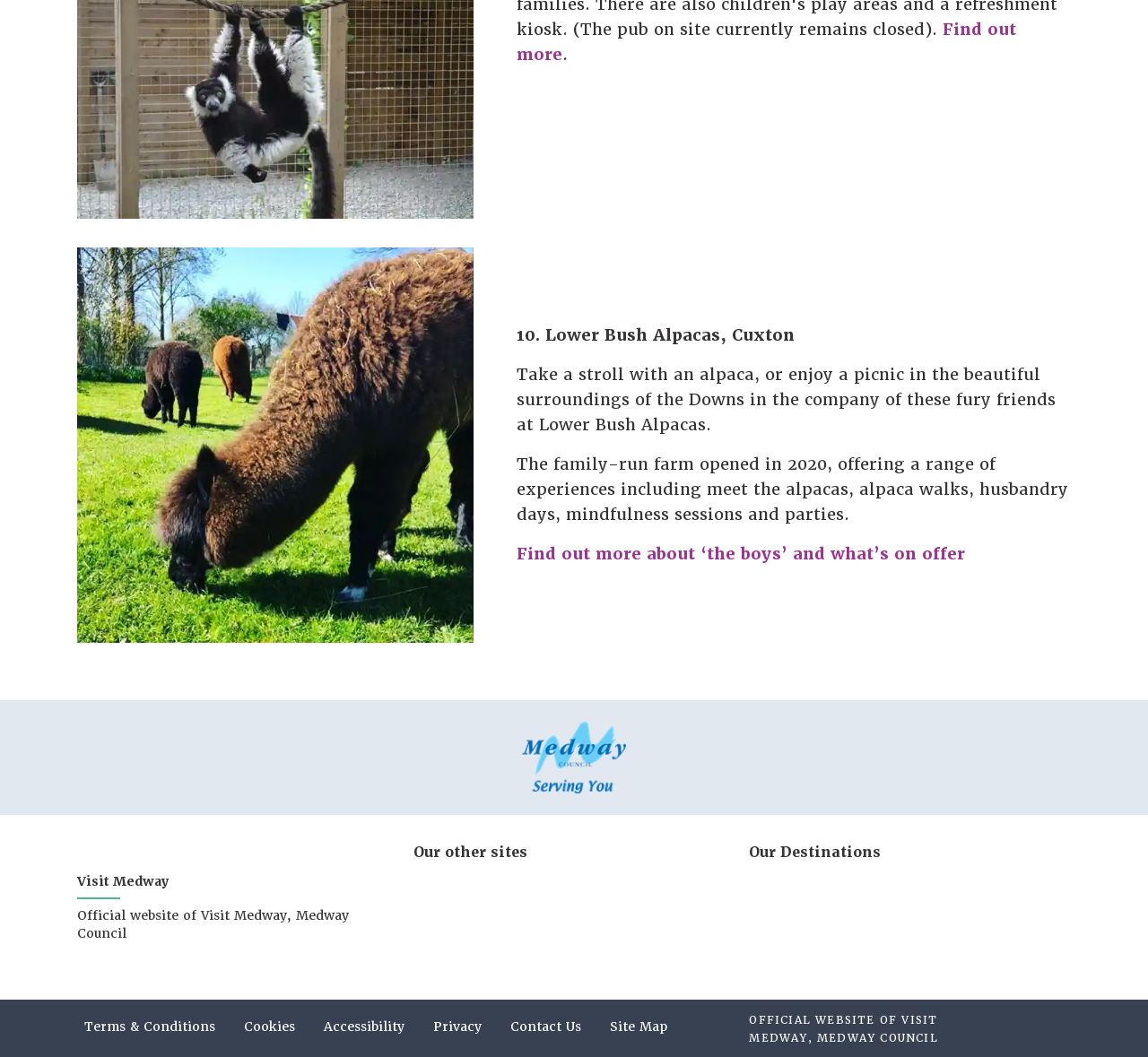Predict the bounding box coordinates of the area that should be clicked to accomplish the following instruction: "Check terms and conditions". The bounding box coordinates should consist of four float numbers between 0 and 1, i.e., [left, top, right, bottom].

[0.067, 0.956, 0.194, 0.987]